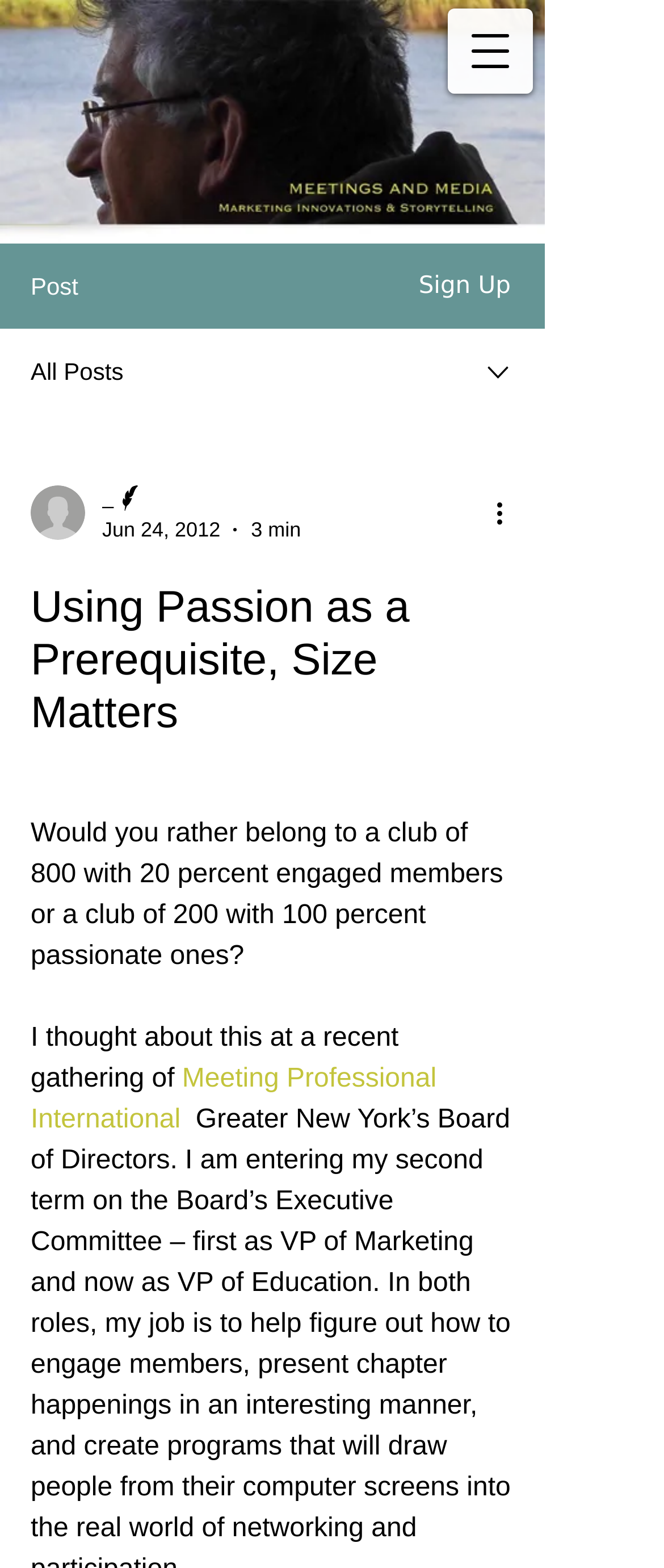Identify the bounding box coordinates of the HTML element based on this description: "aria-label="More actions"".

[0.738, 0.314, 0.8, 0.34]